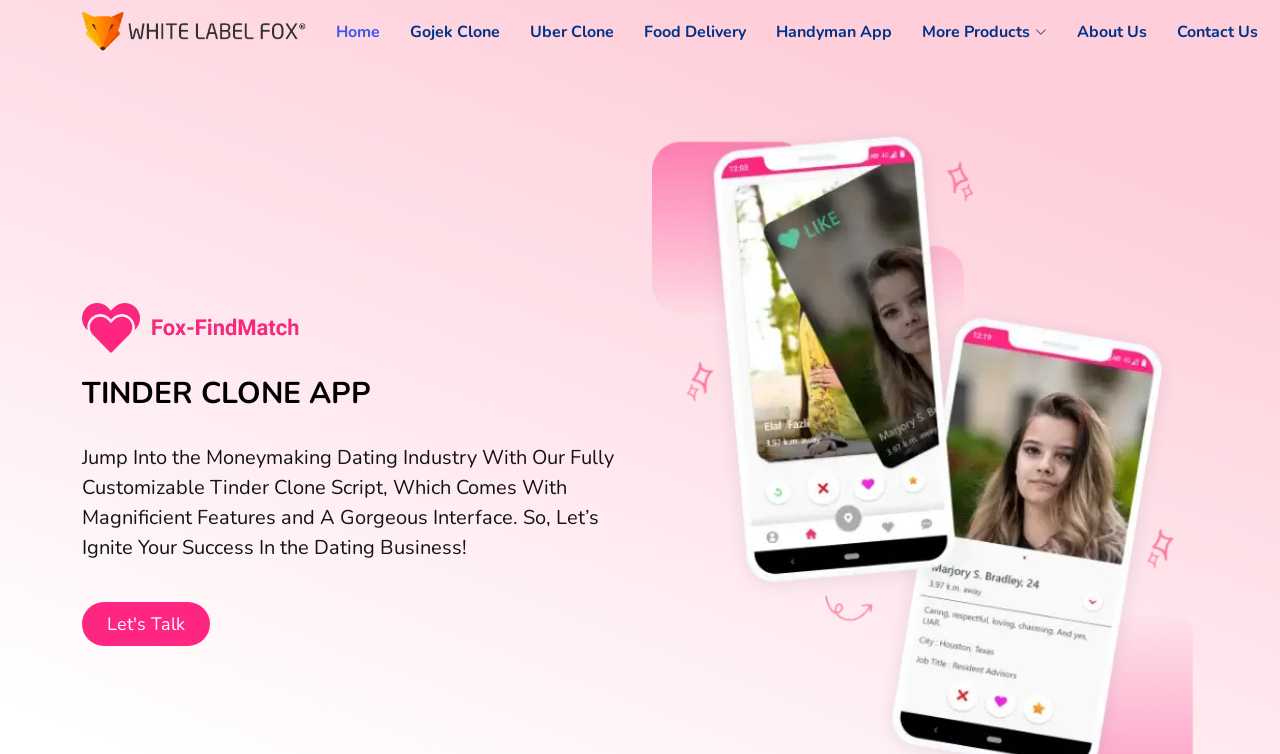Identify and extract the main heading from the webpage.

TINDER CLONE APP